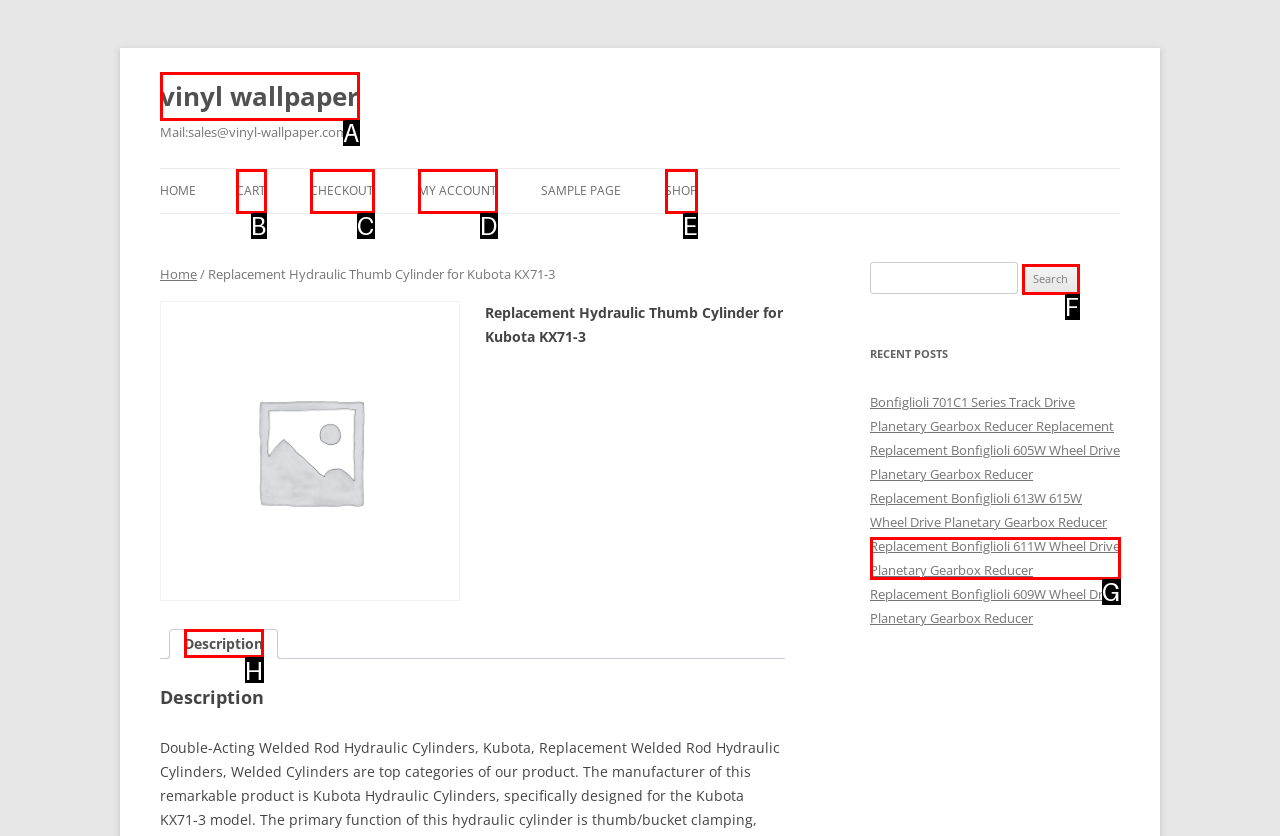Tell me which option best matches the description: My account
Answer with the option's letter from the given choices directly.

D